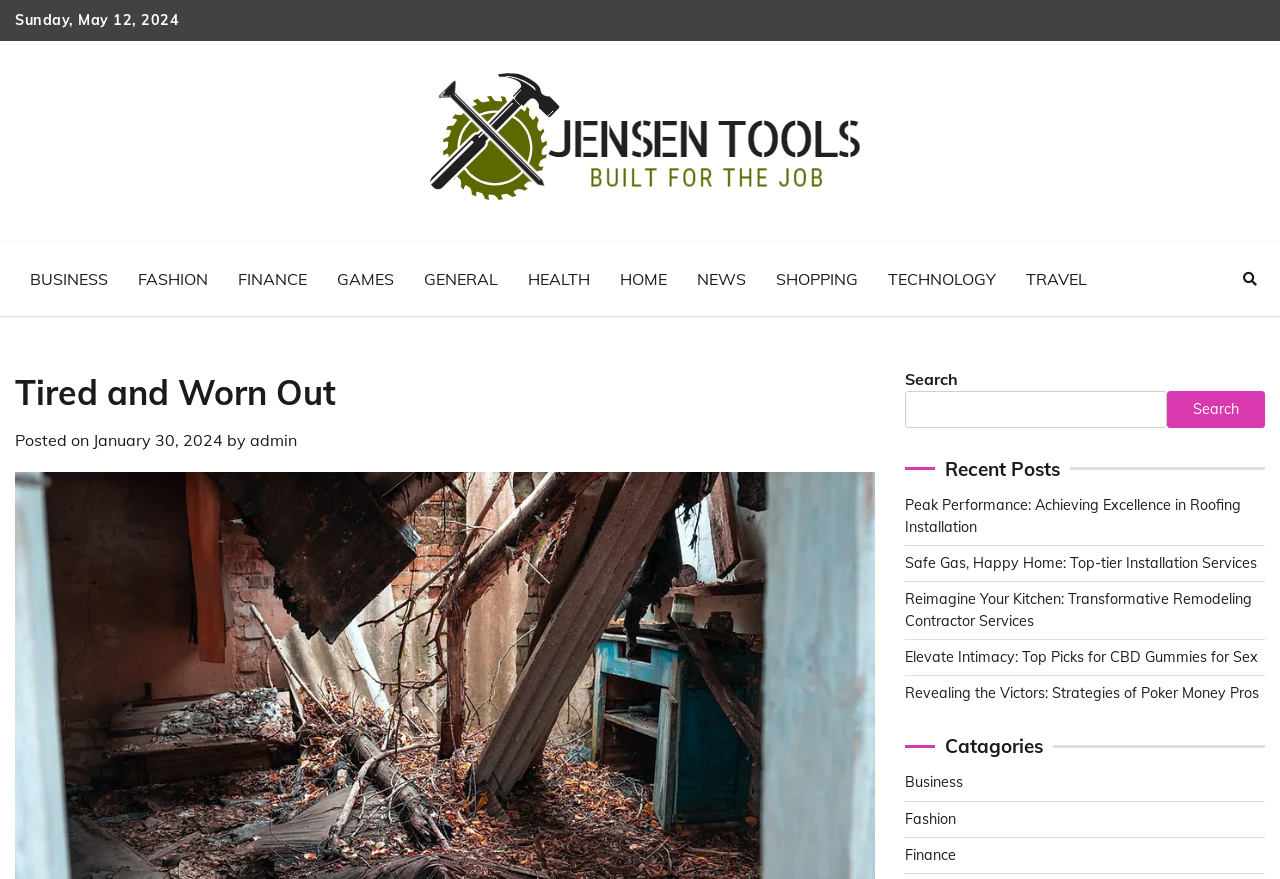Describe the entire webpage, focusing on both content and design.

The webpage is titled "Tired and Worn Out – Jensen Tools" and appears to be a blog or news website. At the top left, there is a date "Sunday, May 12, 2024" followed by a link to "Jensen Tools" which includes an image. 

Below the title, there is a horizontal navigation menu with 11 links to different categories, including "BUSINESS", "FASHION", "FINANCE", and others. 

On the right side of the page, there is a search bar with a search button. Above the search bar, there is a heading "Tired and Worn Out" followed by a posting date "January 30, 2024" and the author "admin". 

Below the search bar, there is a section titled "Recent Posts" which lists 5 article links with titles such as "Peak Performance: Achieving Excellence in Roofing Installation" and "Elevate Intimacy: Top Picks for CBD Gummies for Sex". 

Further down, there is another section titled "Catagories" which lists 3 category links, including "Business", "Fashion", and "Finance".